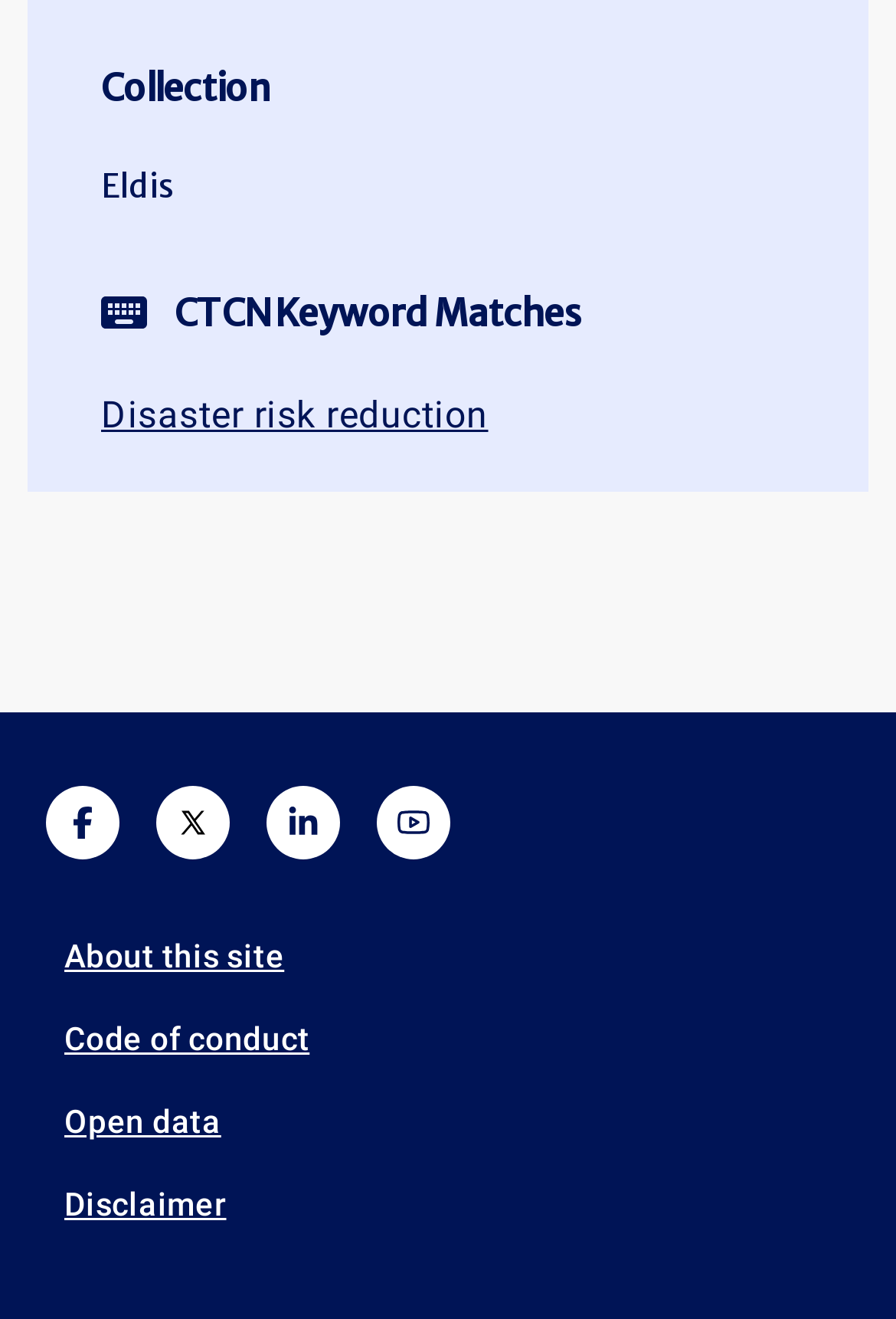Pinpoint the bounding box coordinates of the clickable element to carry out the following instruction: "Check Disclaimer."

[0.051, 0.882, 0.949, 0.944]